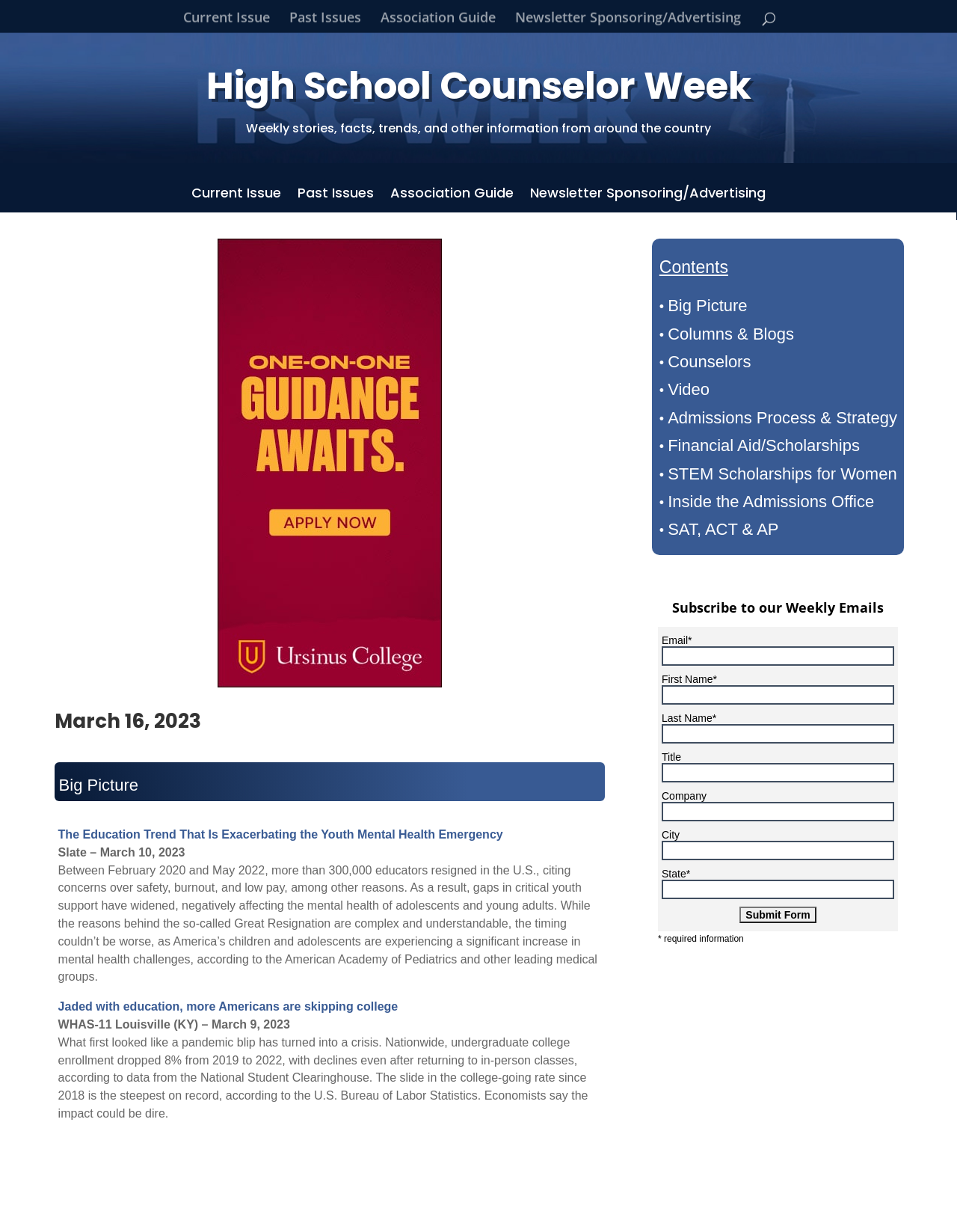What is the theme of this webpage?
Using the visual information from the image, give a one-word or short-phrase answer.

High School Counselor Week